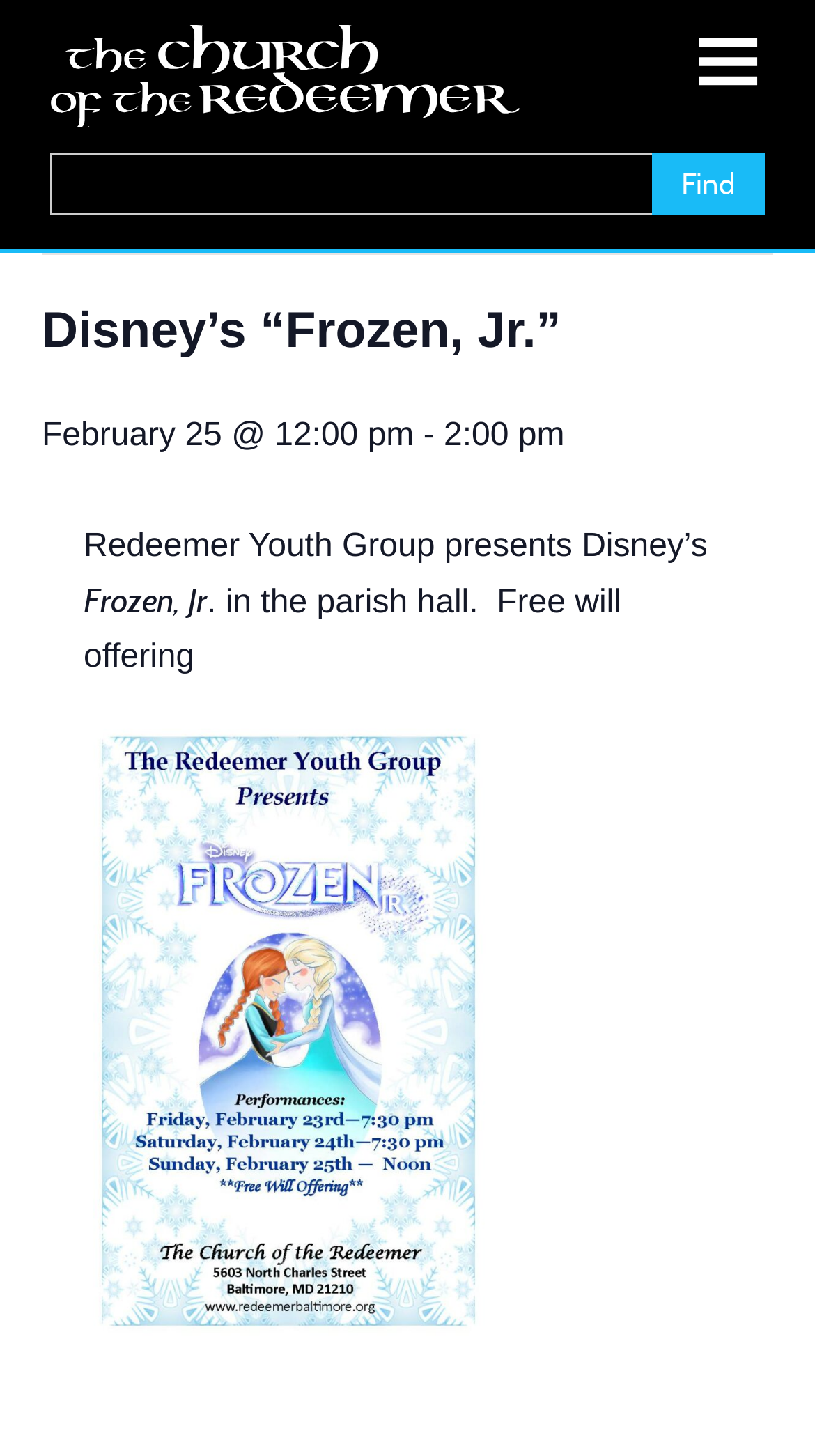Based on the image, provide a detailed response to the question:
Who is presenting the event?

The presenter of the event can be found in the static text element 'Redeemer Youth Group presents Disney’s...' which is located in the middle of the webpage, indicating that the event is presented by the Redeemer Youth Group.